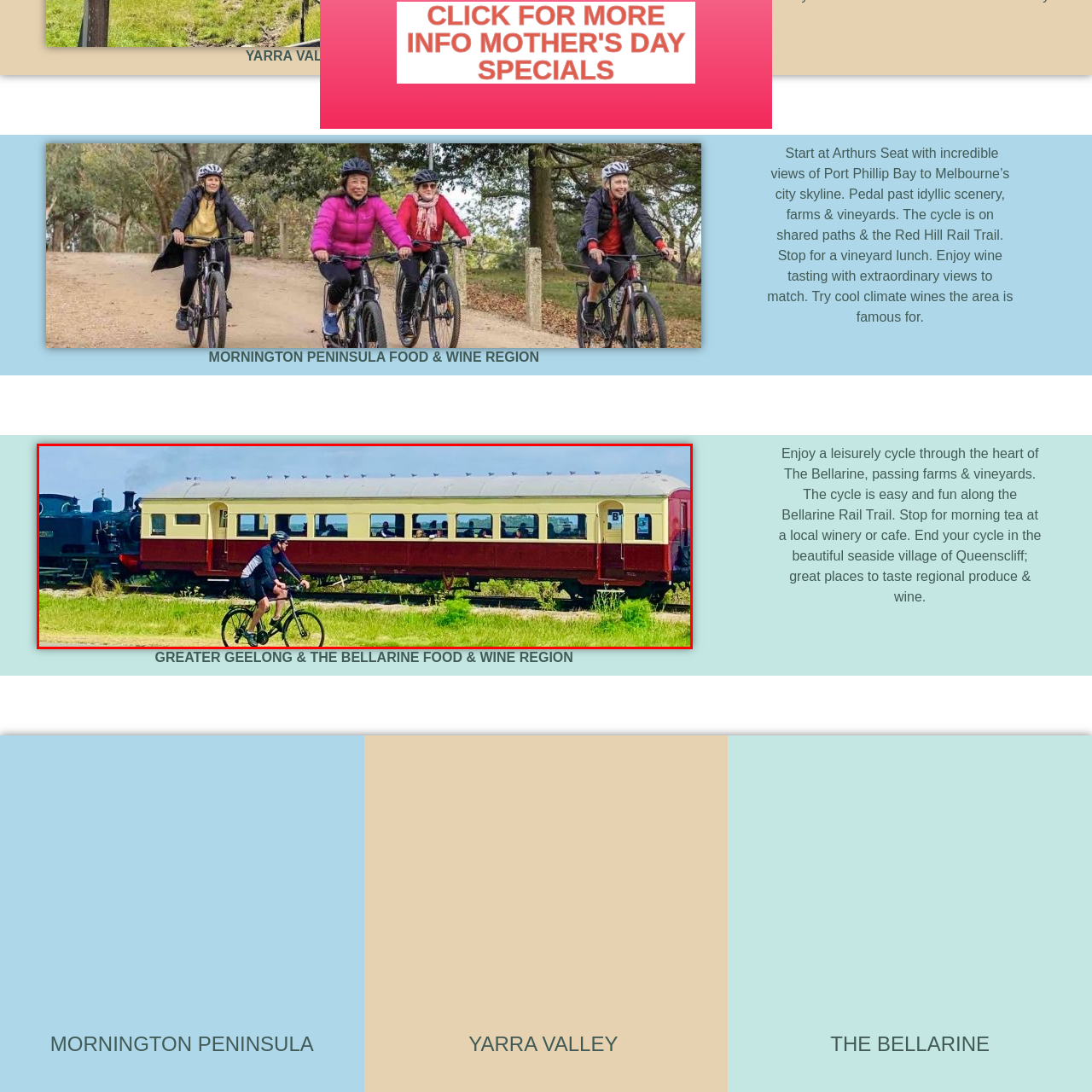Give a detailed narrative of the image enclosed by the red box.

A cyclist pedals alongside a vintage train carriage in the picturesque Bellarine region, highlighting the area's unique blend of cycling and historical rail tourism. This lively scene captures the spirit of adventure and exploration as the cyclist enjoys the scenic views of lush greenery. The train, with its classic red and cream exterior, adds a nostalgic touch to the vibrant landscape, inviting onlookers to savor the charm of local heritage while indulging in the natural beauty of the surroundings. This moment perfectly encapsulates the joy of outdoor activities that combine local food, wine experiences, and the thrill of cycling through such a rich cultural backdrop.